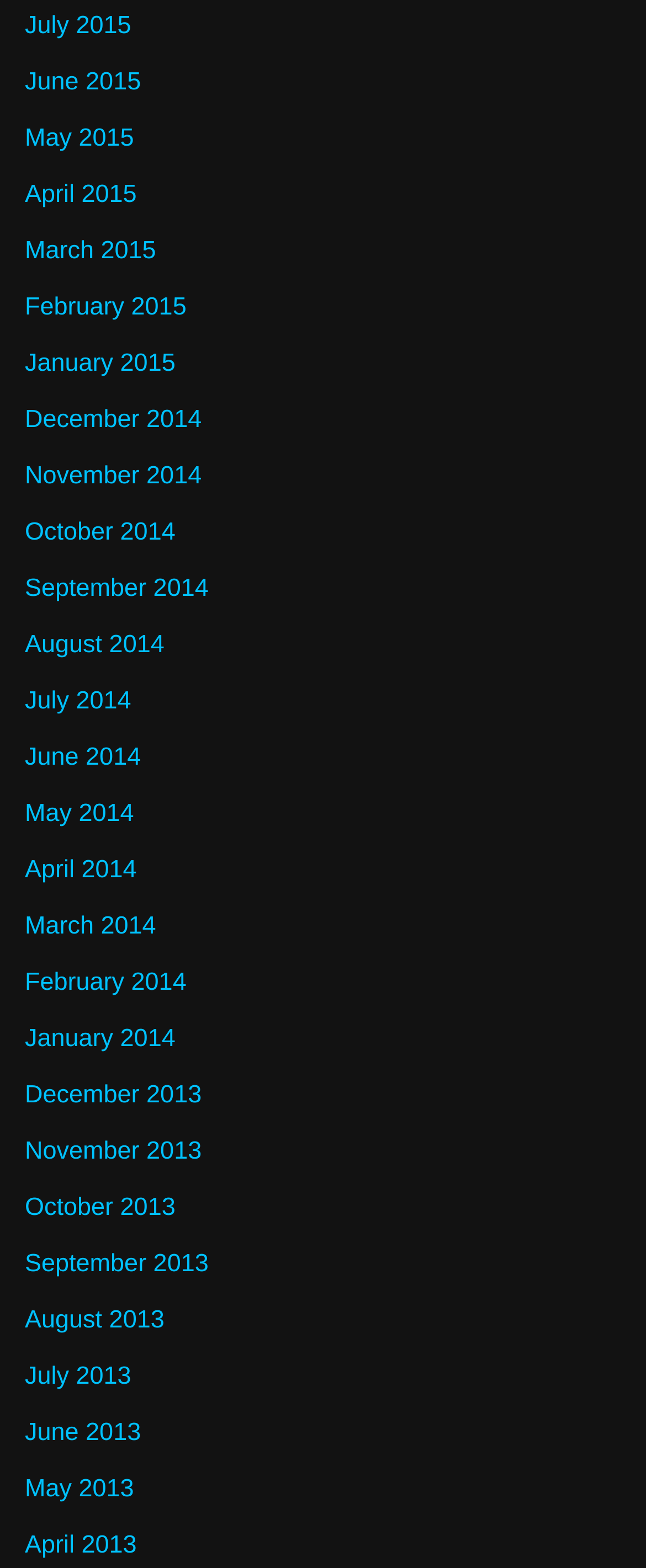Use a single word or phrase to answer the question:
Are the months listed in chronological order?

Yes